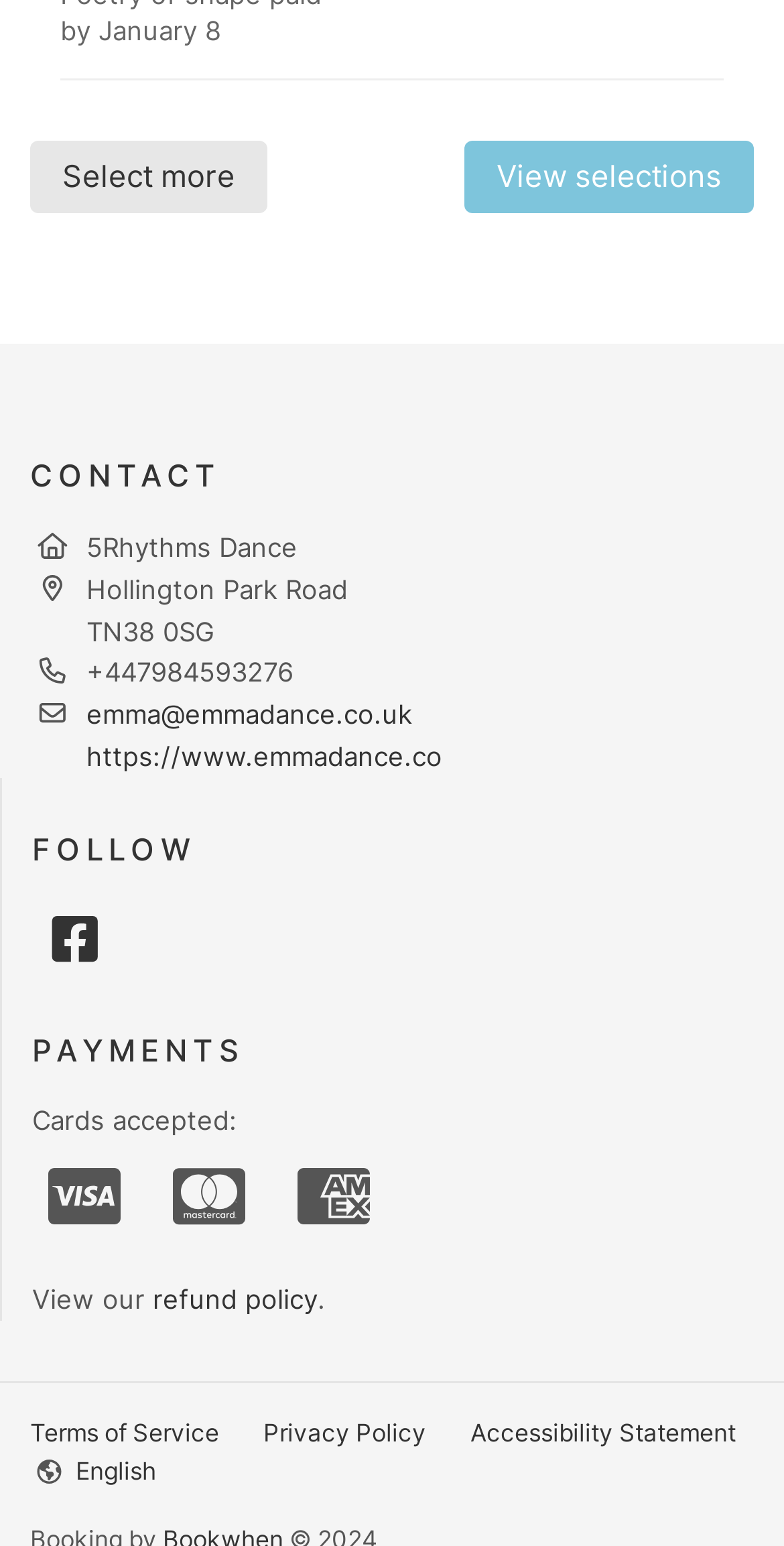Determine the bounding box coordinates for the UI element matching this description: "Privacy Policy".

[0.336, 0.917, 0.544, 0.937]